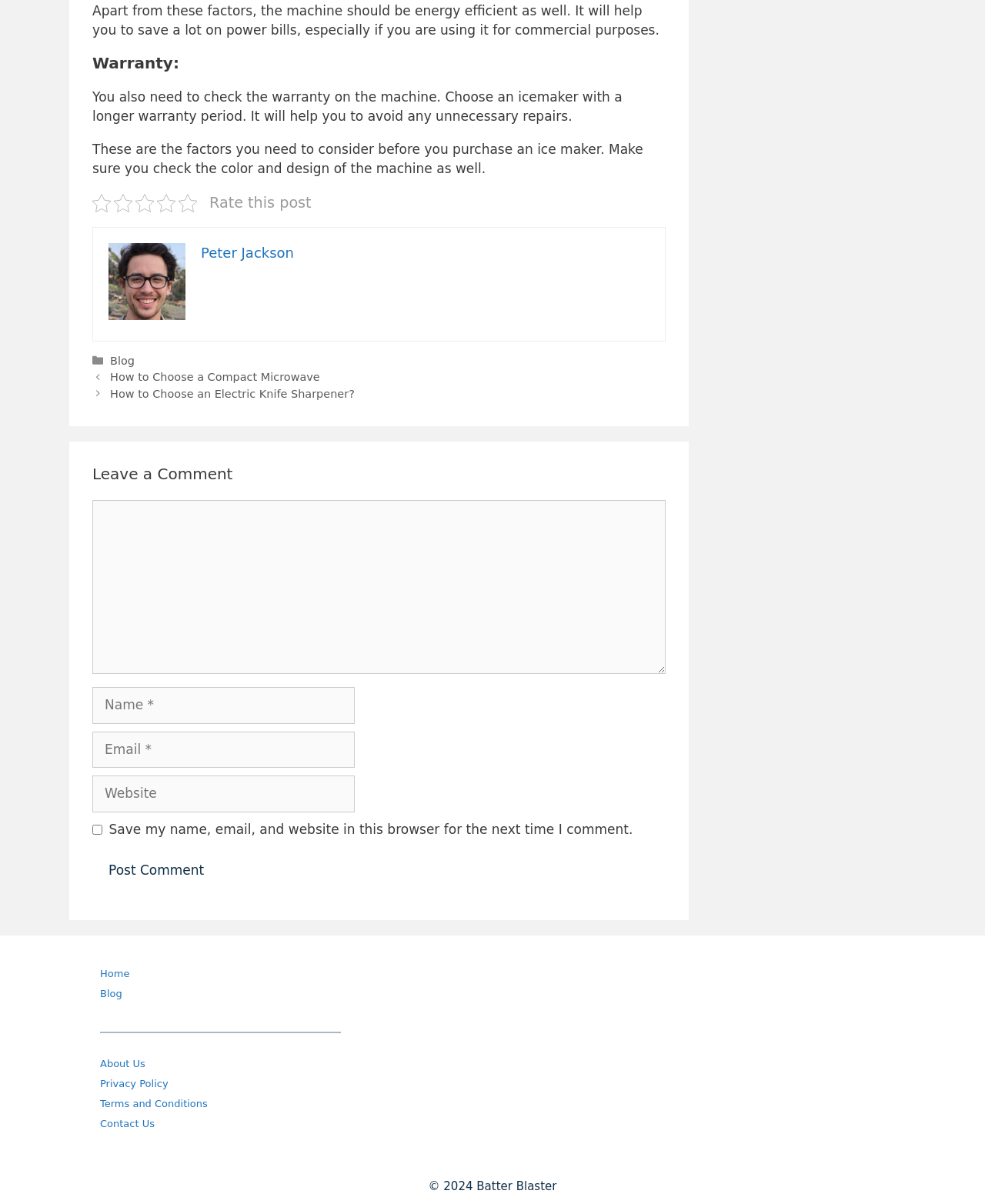Locate the bounding box coordinates of the clickable region necessary to complete the following instruction: "Visit the home page". Provide the coordinates in the format of four float numbers between 0 and 1, i.e., [left, top, right, bottom].

[0.102, 0.804, 0.132, 0.813]